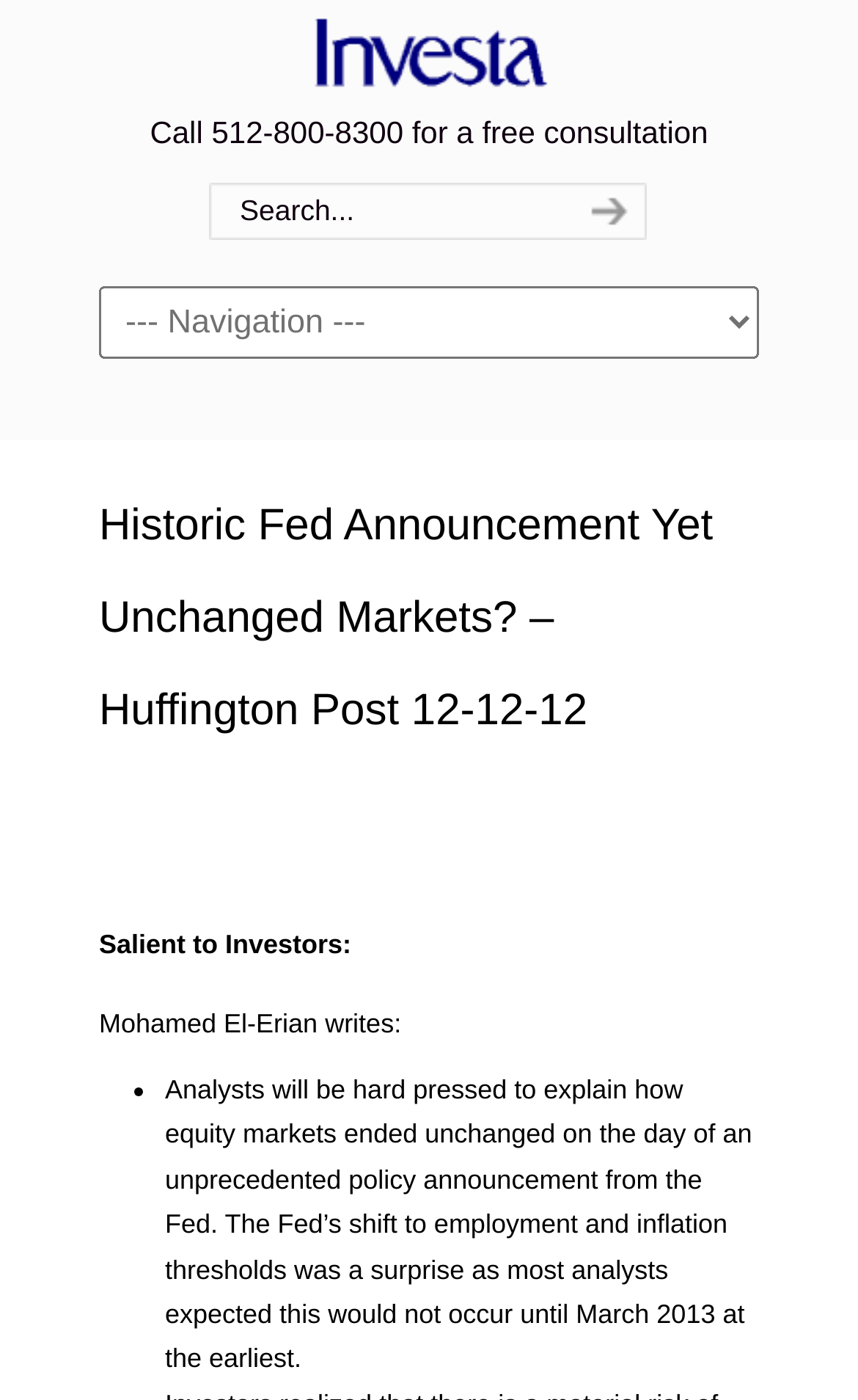Identify the bounding box of the HTML element described as: "Investa Asset Management LLC".

[0.115, 0.009, 0.885, 0.064]